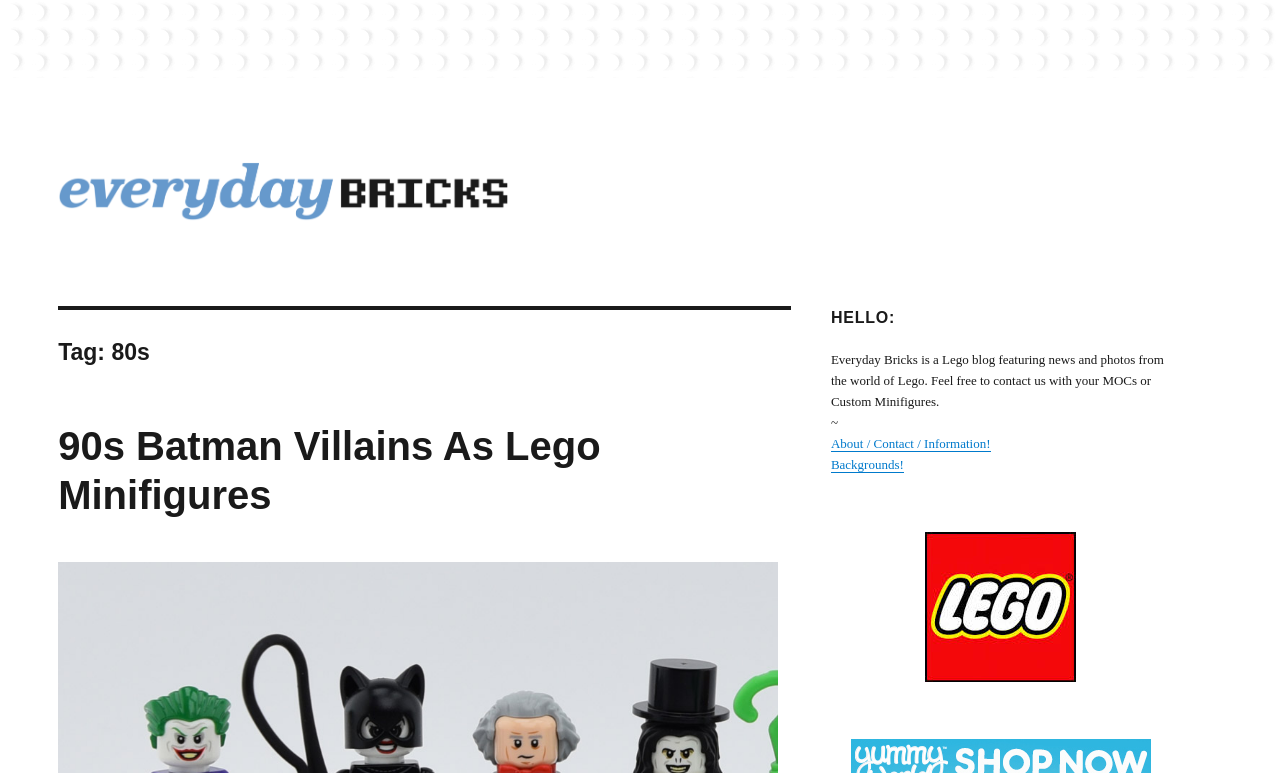Create a detailed narrative of the webpage’s visual and textual elements.

The webpage is about EverydayBricks, a Lego blog featuring news, reviews, and photos from the world of Lego. At the top left, there is a link and an image, both labeled "EverydayBricks", which likely serve as a logo or navigation element. Below this, there is a brief description of the blog, stating its focus on Lego news, reviews, and photos, and inviting users to contact them about their MOCs (My Own Creations) or custom minifigures.

On the top right, there is a header section with a tag "80s" and a subheading "90s Batman Villains As Lego Minifigures", which is also a link to a specific article or page. 

In the middle right section, there is a heading "HELLO:" followed by a brief description of the blog, similar to the one at the top. Below this, there are several links, including "About / Contact / Information!", "Backgrounds!", and "LEGO Brand Retail", which is accompanied by an image. These links likely lead to different sections or pages within the blog.